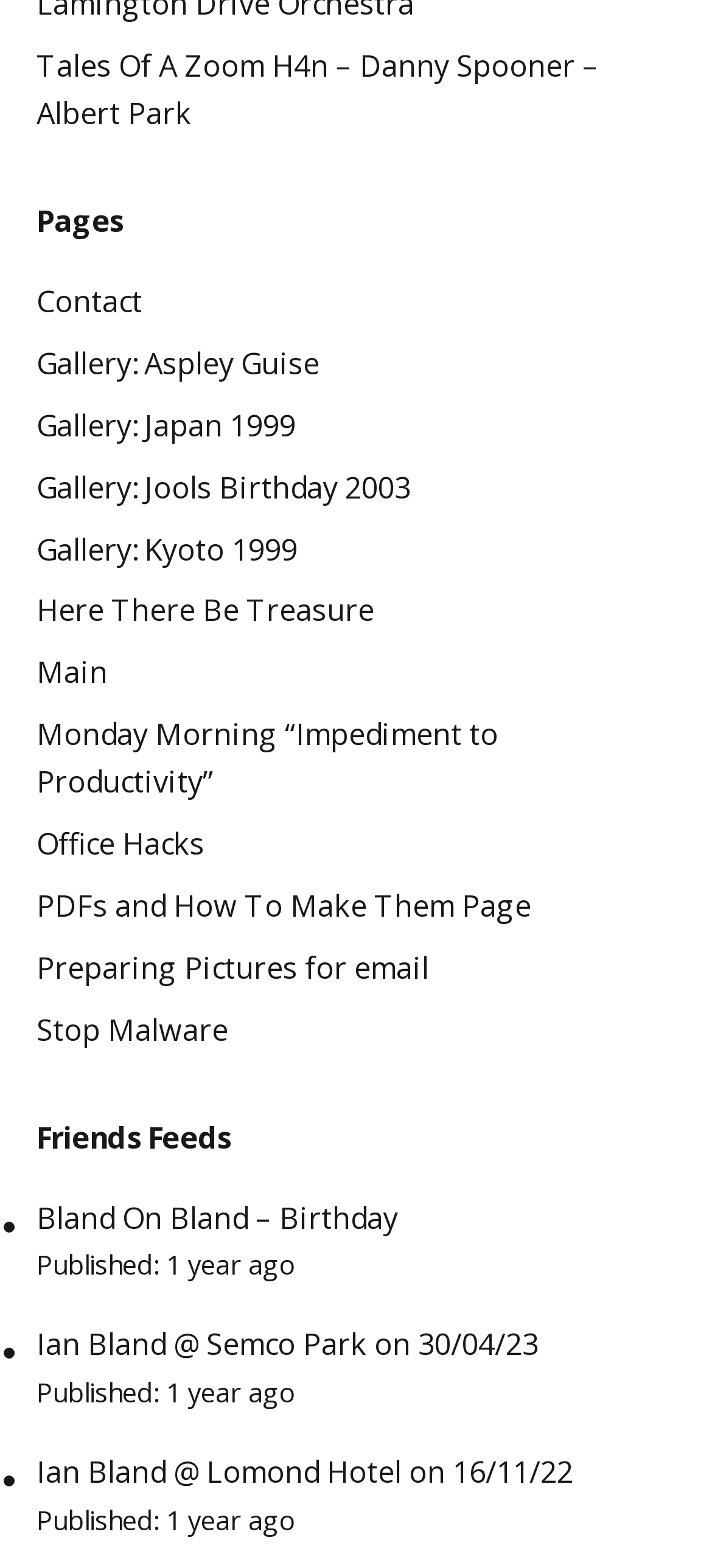Identify the bounding box coordinates of the section to be clicked to complete the task described by the following instruction: "check friend's feed 'Bland On Bland – Birthday'". The coordinates should be four float numbers between 0 and 1, formatted as [left, top, right, bottom].

[0.051, 0.763, 0.559, 0.789]